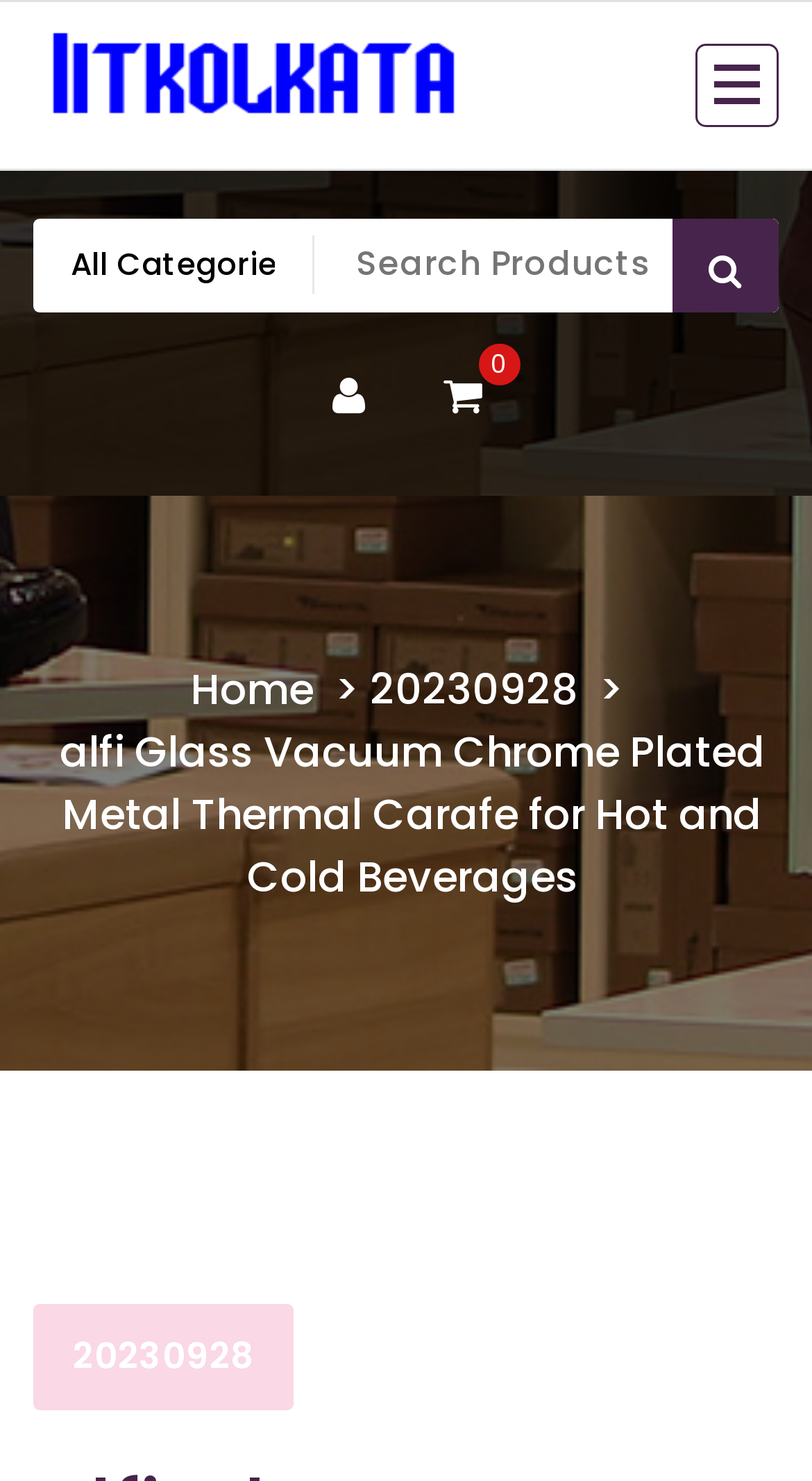Provide a brief response to the question below using one word or phrase:
What is the name of the product?

alfi Glass Vacuum Chrome Plated Metal Thermal Carafe